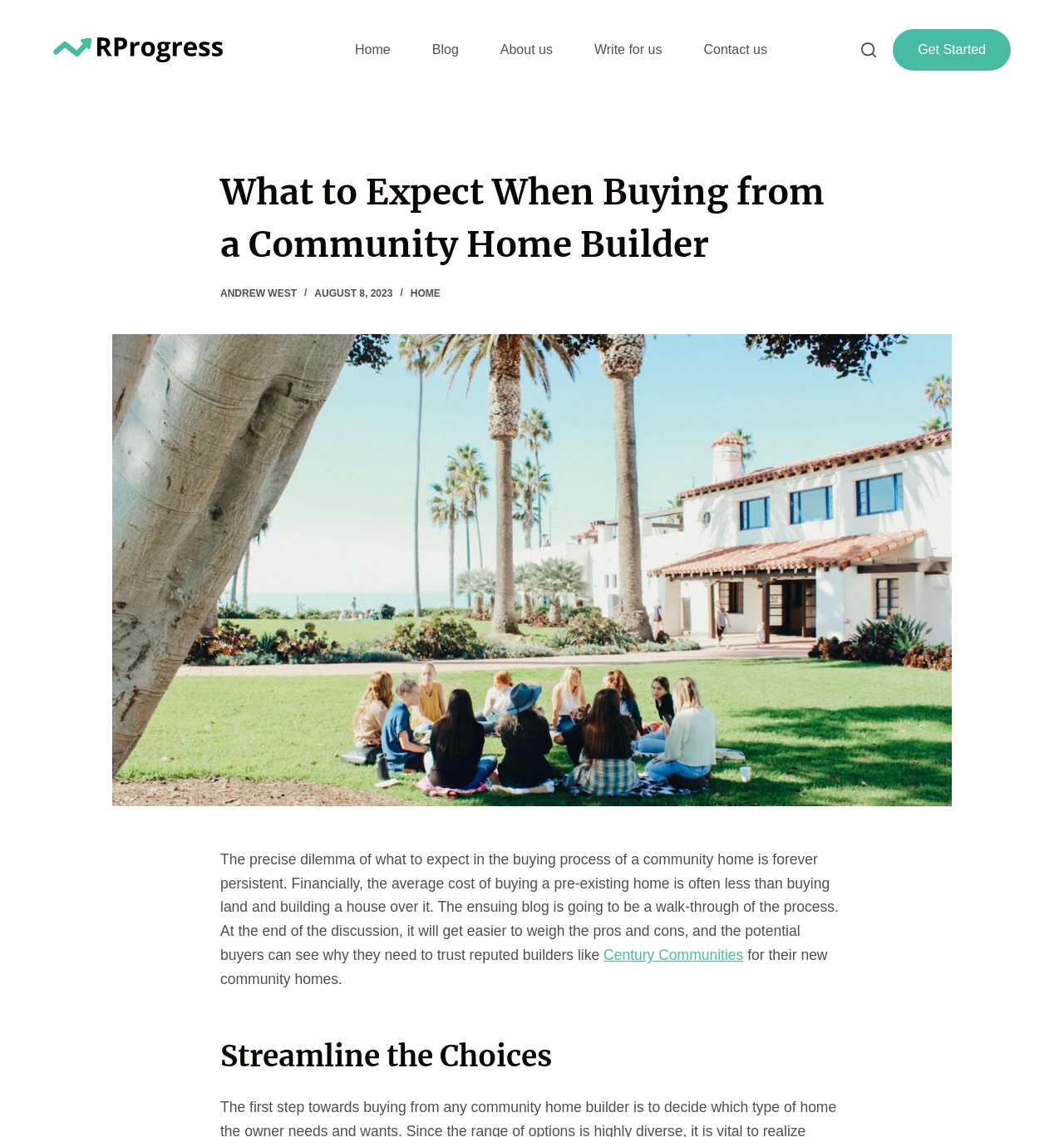Detail the features and information presented on the webpage.

The webpage is about what to expect when buying a community home from a builder. At the top left, there is a link to skip to the content. Next to it, there is a logo of "Redefining Progress" with a link to the homepage. 

On the top right, there is a horizontal navigation menu with five menu items: "Home", "Blog", "About us", "Write for us", and "Contact us". Below the navigation menu, there is a search button. 

To the right of the search button, there is a call-to-action link "Get Started". Below the top section, there is a main content area. The title of the article is "What to Expect When Buying from a Community Home Builder" and it is written by "ANDREW WEST" on "AUGUST 8, 2023". 

There is a figure or image that takes up most of the width of the page, spanning from the top to the middle of the content area. Below the image, there is a block of text that discusses the process of buying a community home, highlighting the financial benefits of buying a pre-existing home compared to building a house on land. 

The text also mentions that the article will guide readers through the process and help them weigh the pros and cons of buying a community home. There is a link to "Century Communities" in the text, which is a reputed builder of community homes. 

Finally, there is a subheading "Streamline the Choices" at the bottom of the content area.